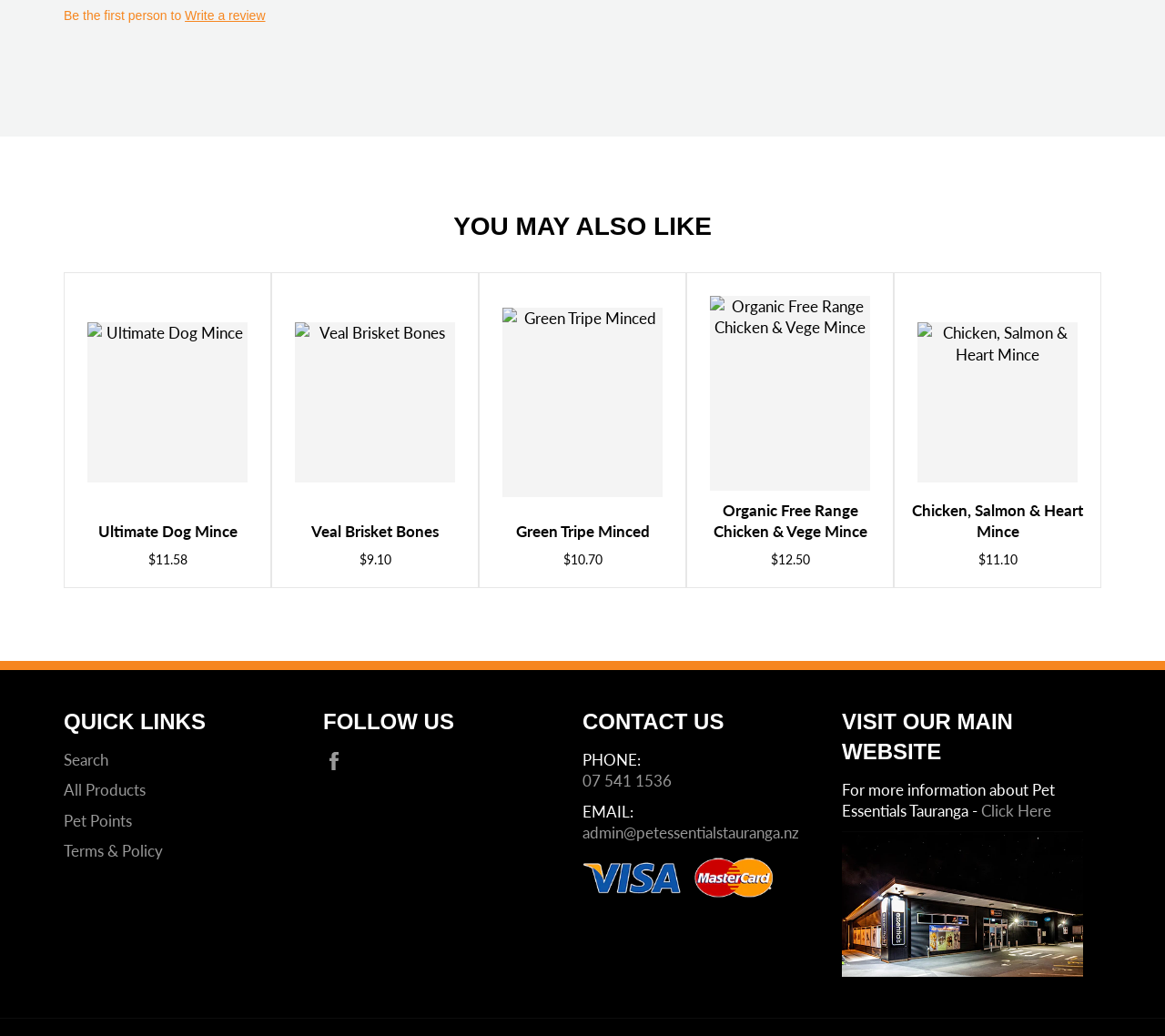Based on the element description: "07 541 1536", identify the UI element and provide its bounding box coordinates. Use four float numbers between 0 and 1, [left, top, right, bottom].

[0.5, 0.744, 0.577, 0.763]